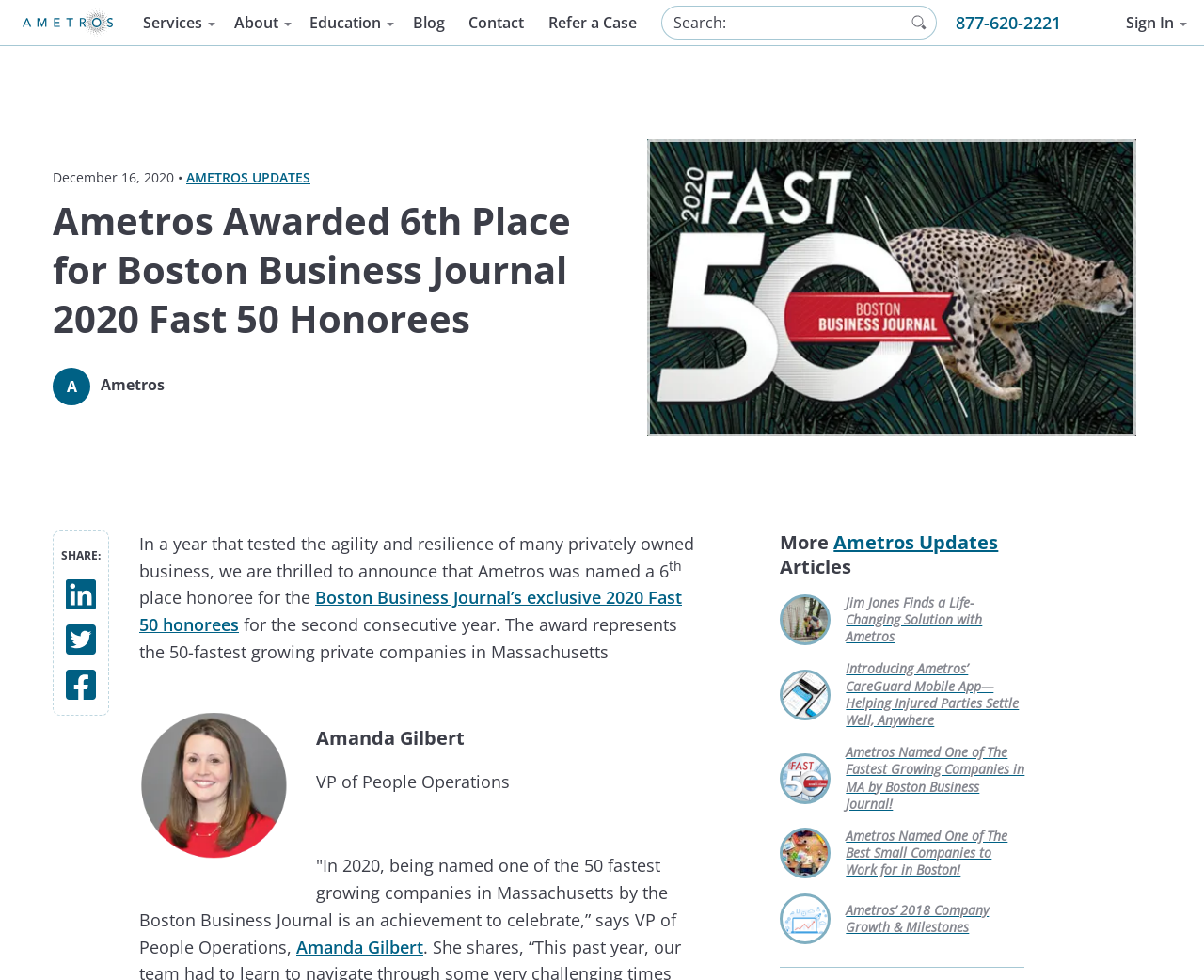What is the purpose of the 'Search' button?
Offer a detailed and full explanation in response to the question.

The 'Search' button is located next to a textbox with a label 'Search:', indicating that it is used to search the website for specific content. This is a common functionality found on many websites.